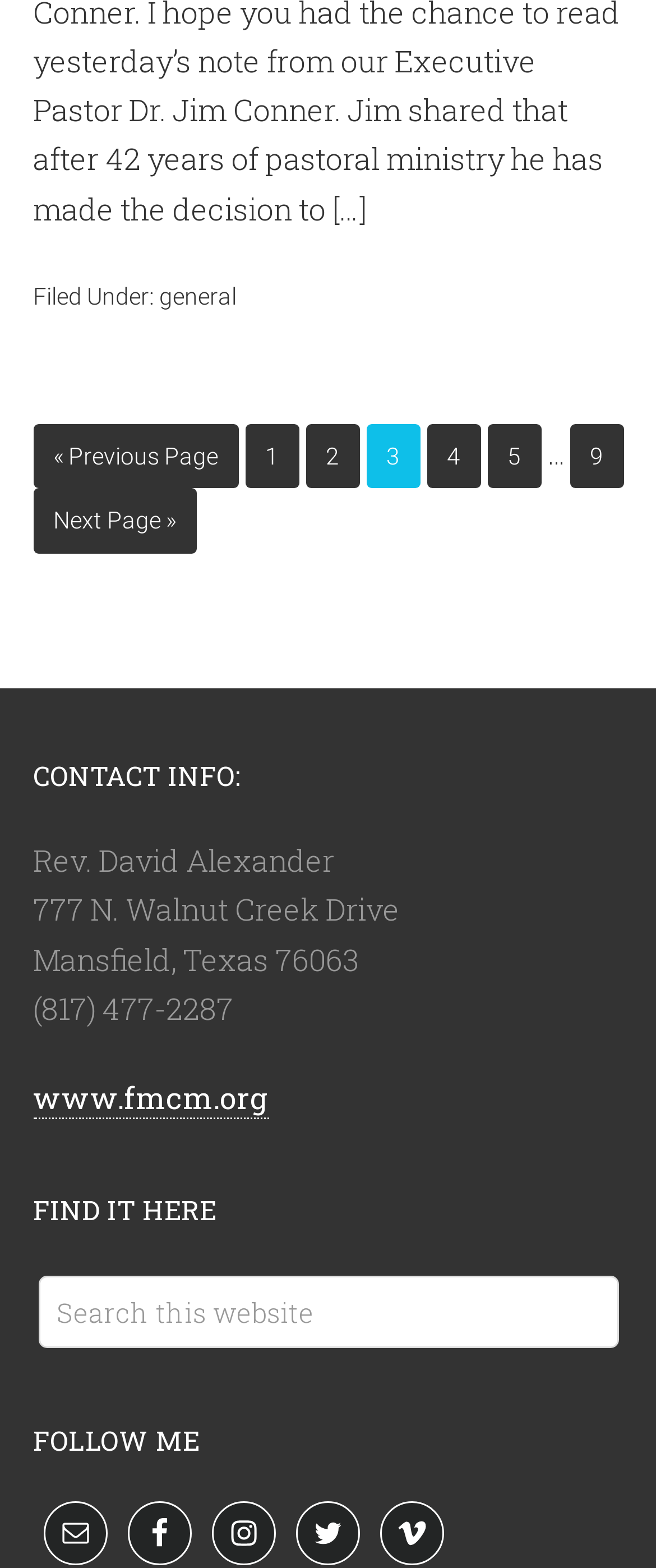What is the name of the person listed under CONTACT INFO?
Can you provide a detailed and comprehensive answer to the question?

I found the heading 'CONTACT INFO:' and then looked for the static text element that comes after it, which contains the name 'Rev. David Alexander'.